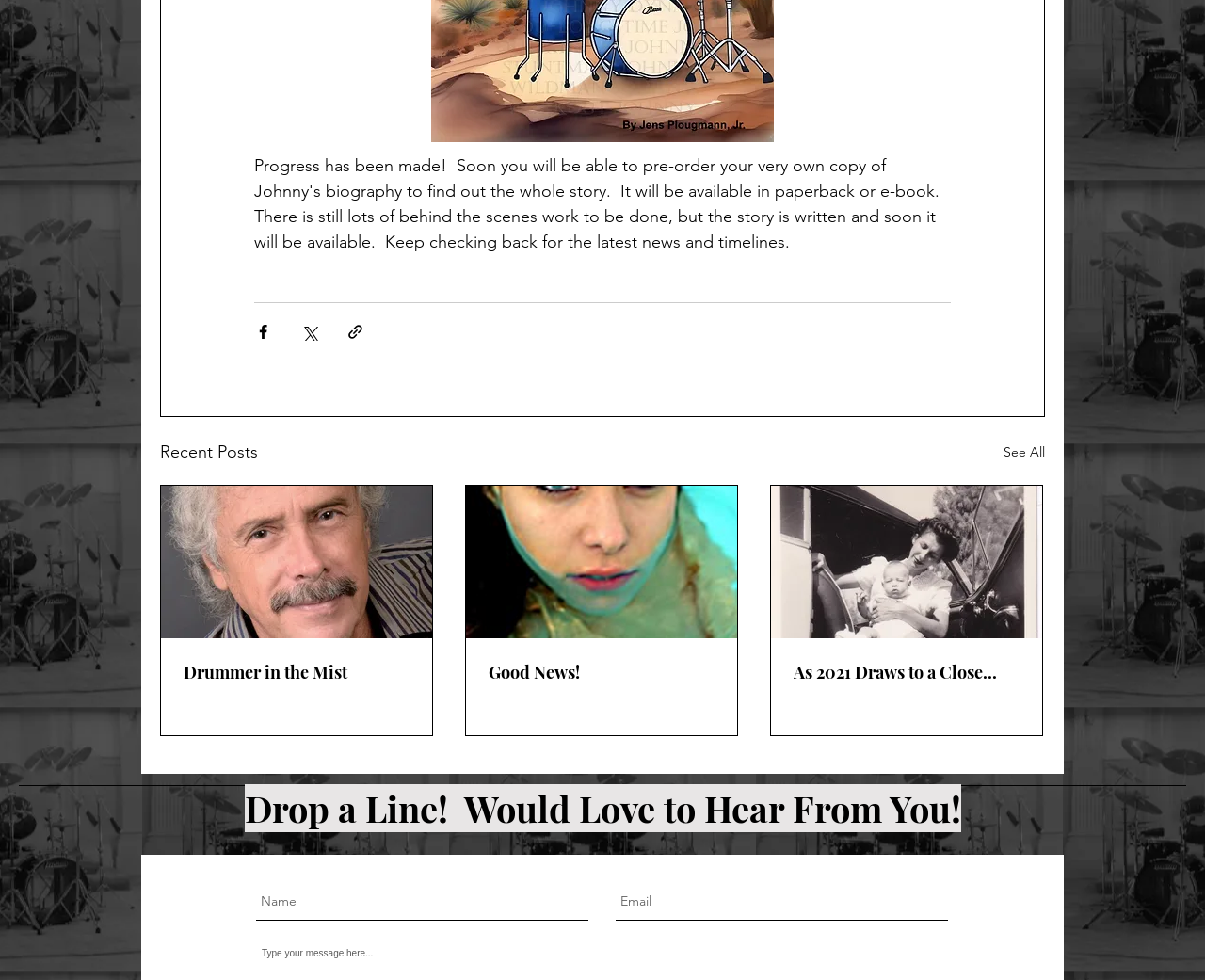What is the purpose of the textboxes at the bottom?
Kindly answer the question with as much detail as you can.

The textboxes at the bottom, labeled 'Name' and 'Email', are used to leave a message or contact the author, as indicated by the heading 'Drop a Line! Would Love to Hear From You!'.